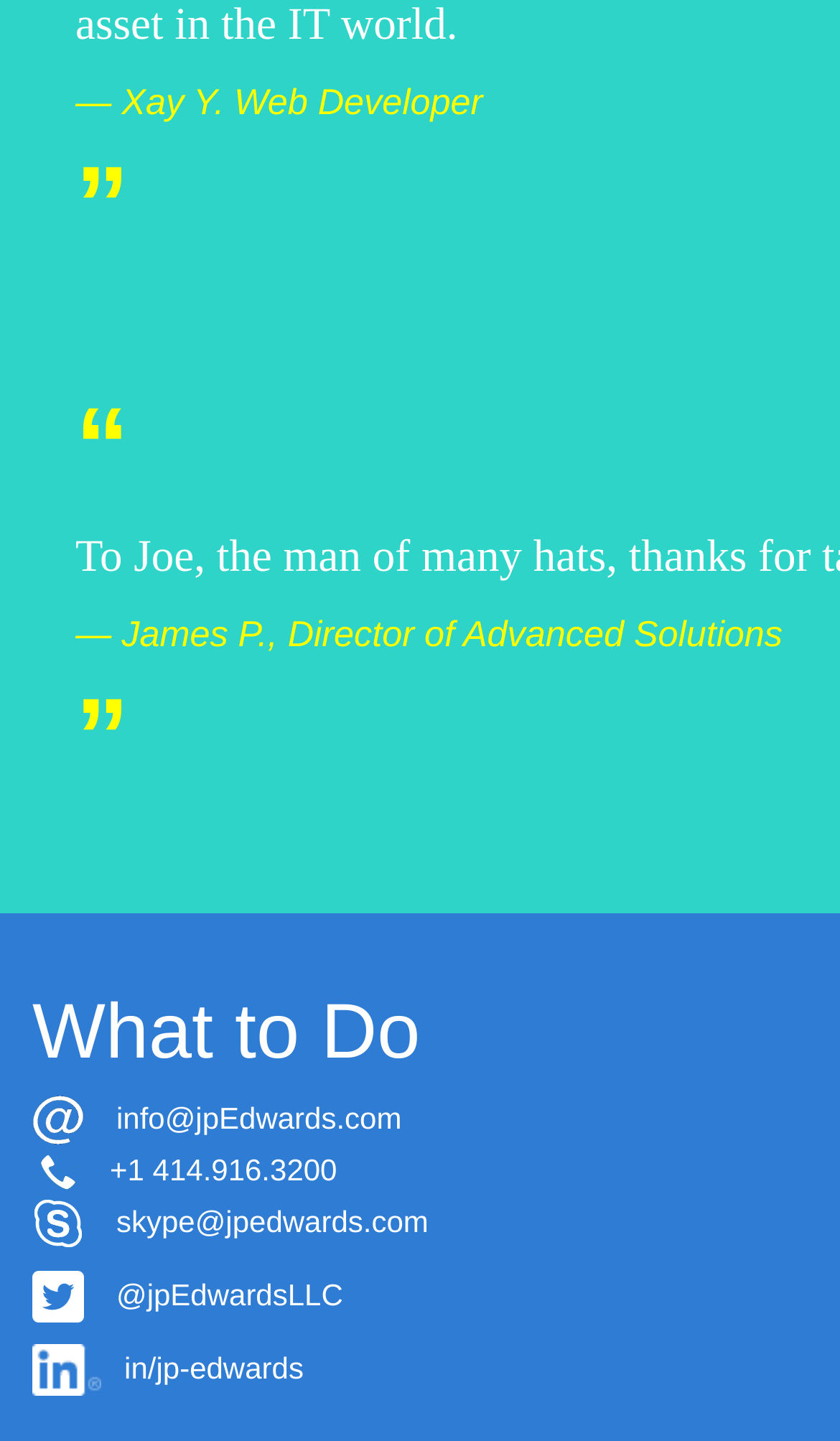From the image, can you give a detailed response to the question below:
How many contact methods are provided?

There are four contact methods provided on the webpage, which are email, phone, skype, and linkedIn, each with a corresponding link and icon.